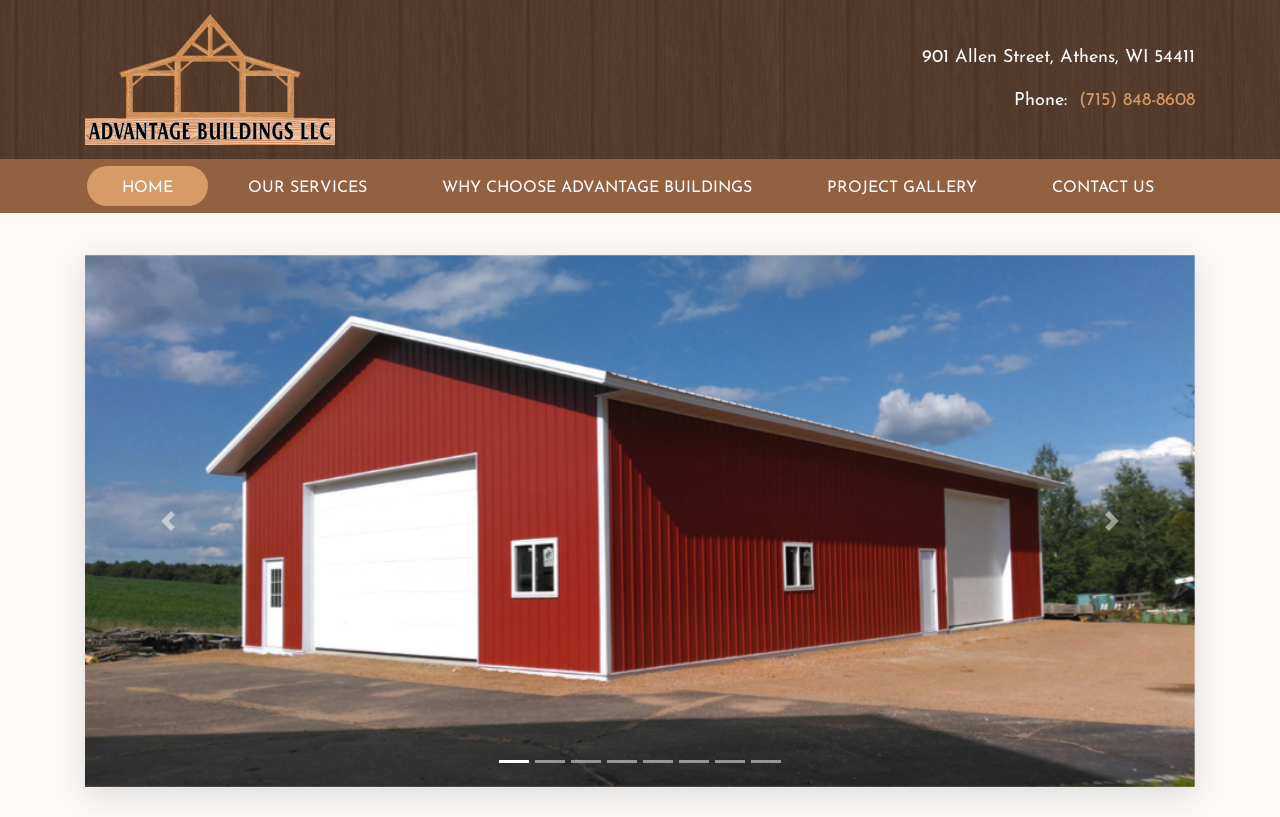What is the company's phone number?
Please ensure your answer is as detailed and informative as possible.

I found the phone number by looking at the heading element that says 'Phone:' and then finding the link element that contains the phone number, which is '(715) 848-8608'.